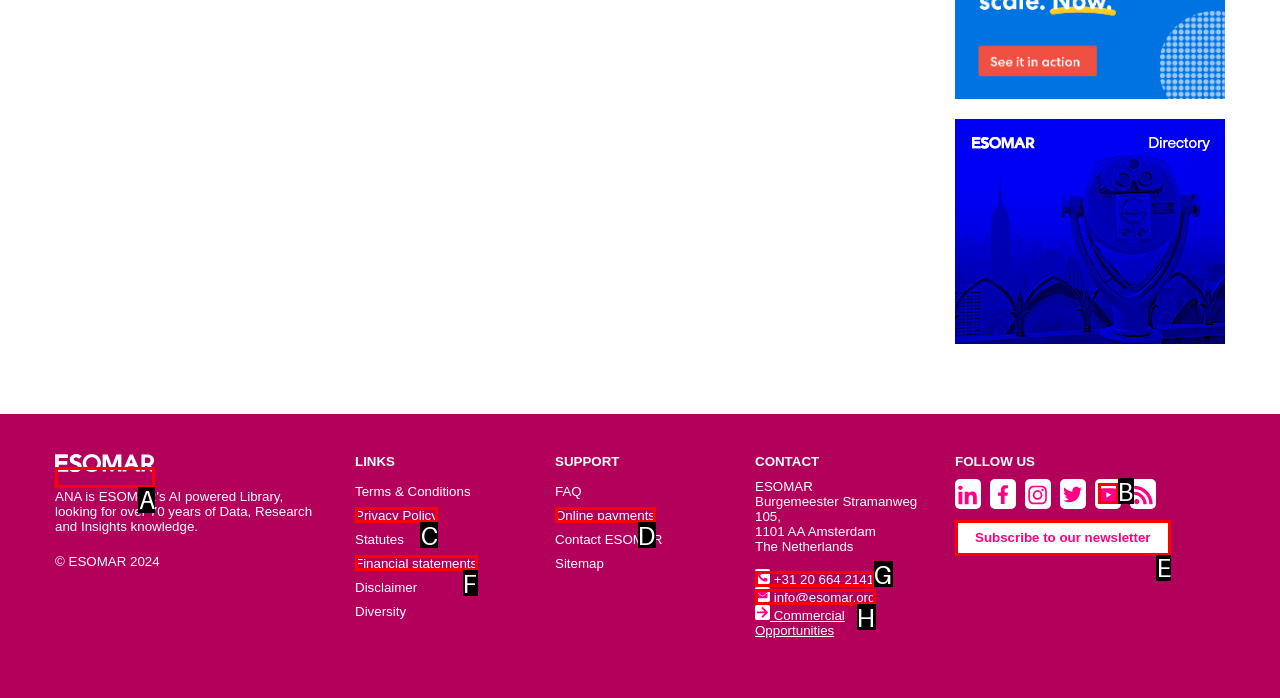Determine the letter of the UI element I should click on to complete the task: Click ESOMAR logo from the provided choices in the screenshot.

A